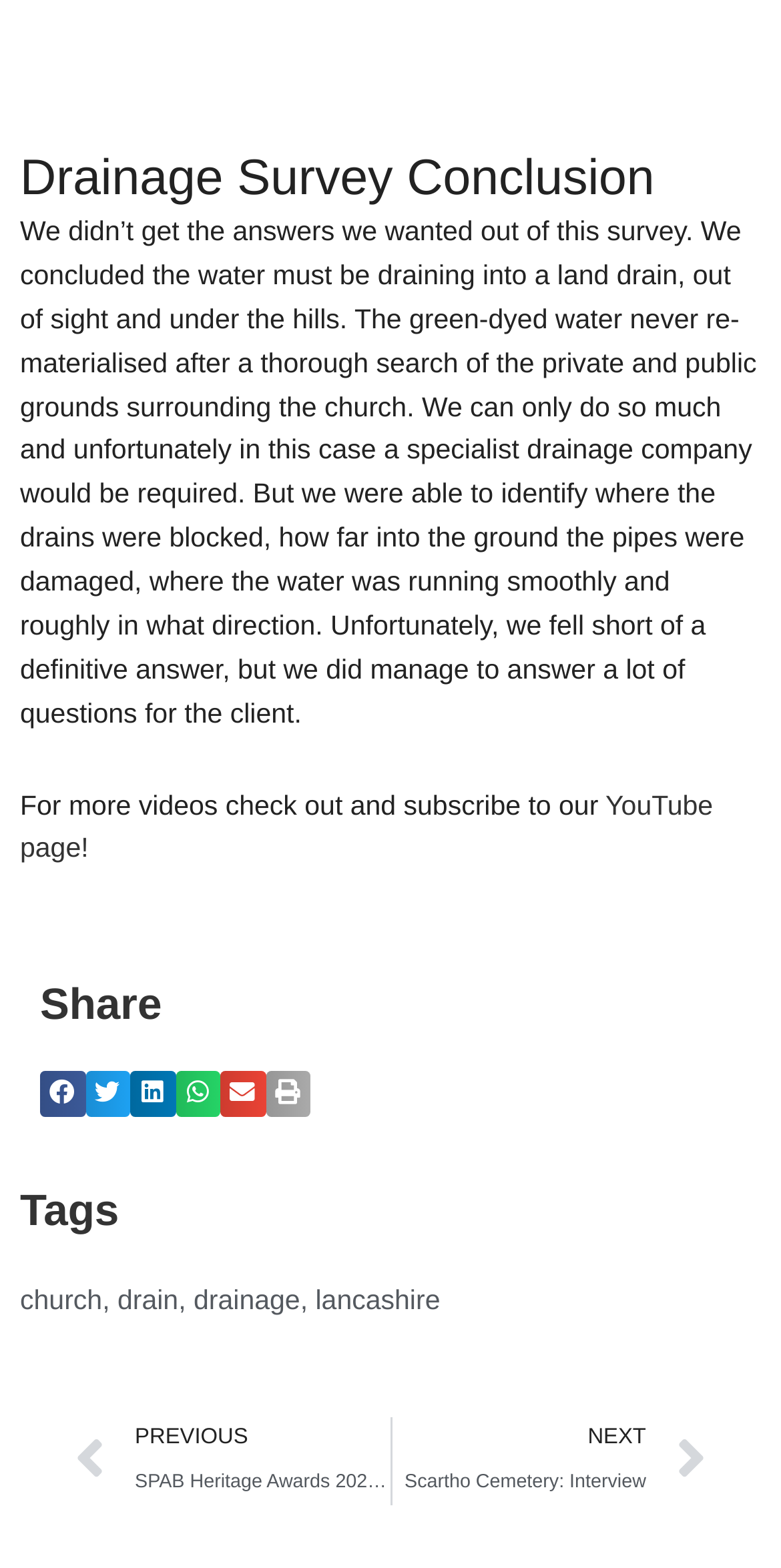Please identify the bounding box coordinates of the element's region that I should click in order to complete the following instruction: "Go to the next article". The bounding box coordinates consist of four float numbers between 0 and 1, i.e., [left, top, right, bottom].

[0.501, 0.904, 0.904, 0.959]